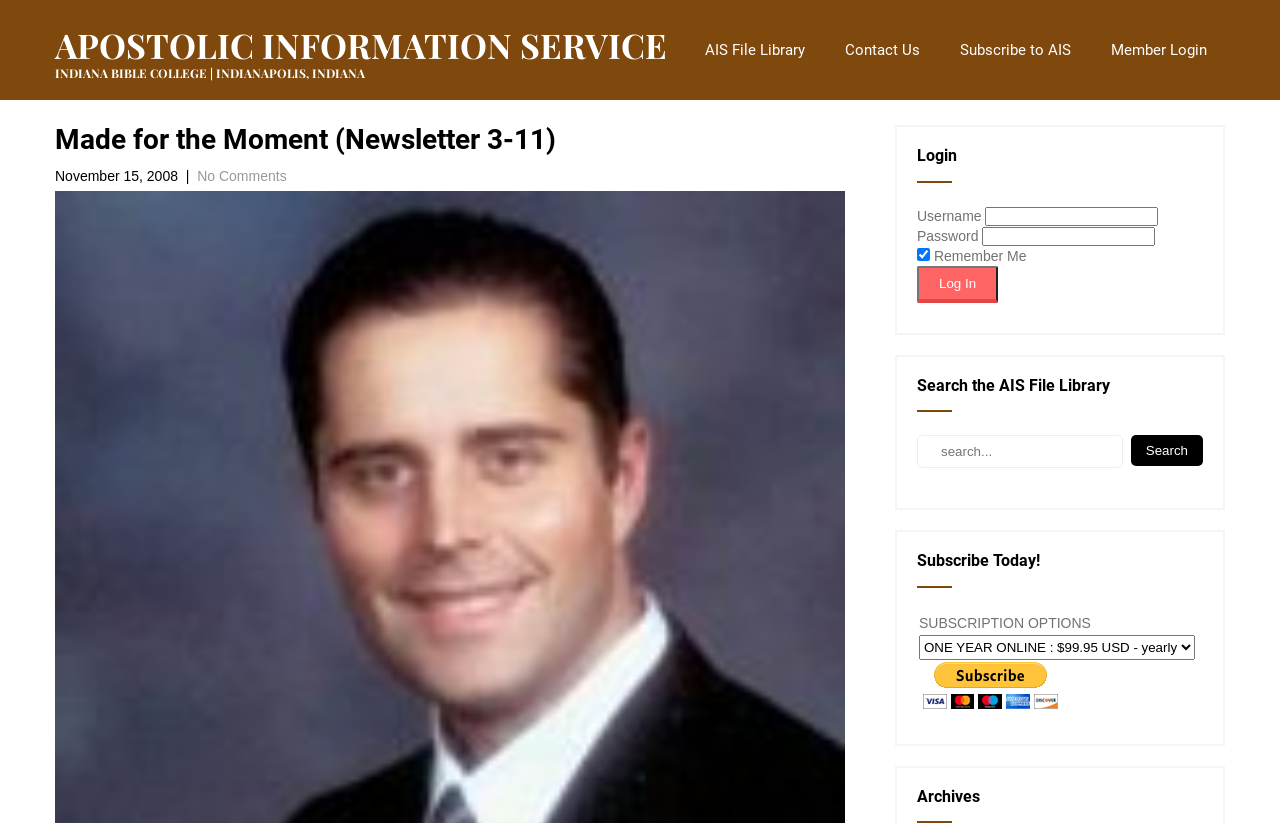Look at the image and give a detailed response to the following question: What is the function of the 'Log In' button?

The 'Log In' button is located in the login section, which contains fields for username and password, indicating that the function of the button is to allow users to log in to their accounts.